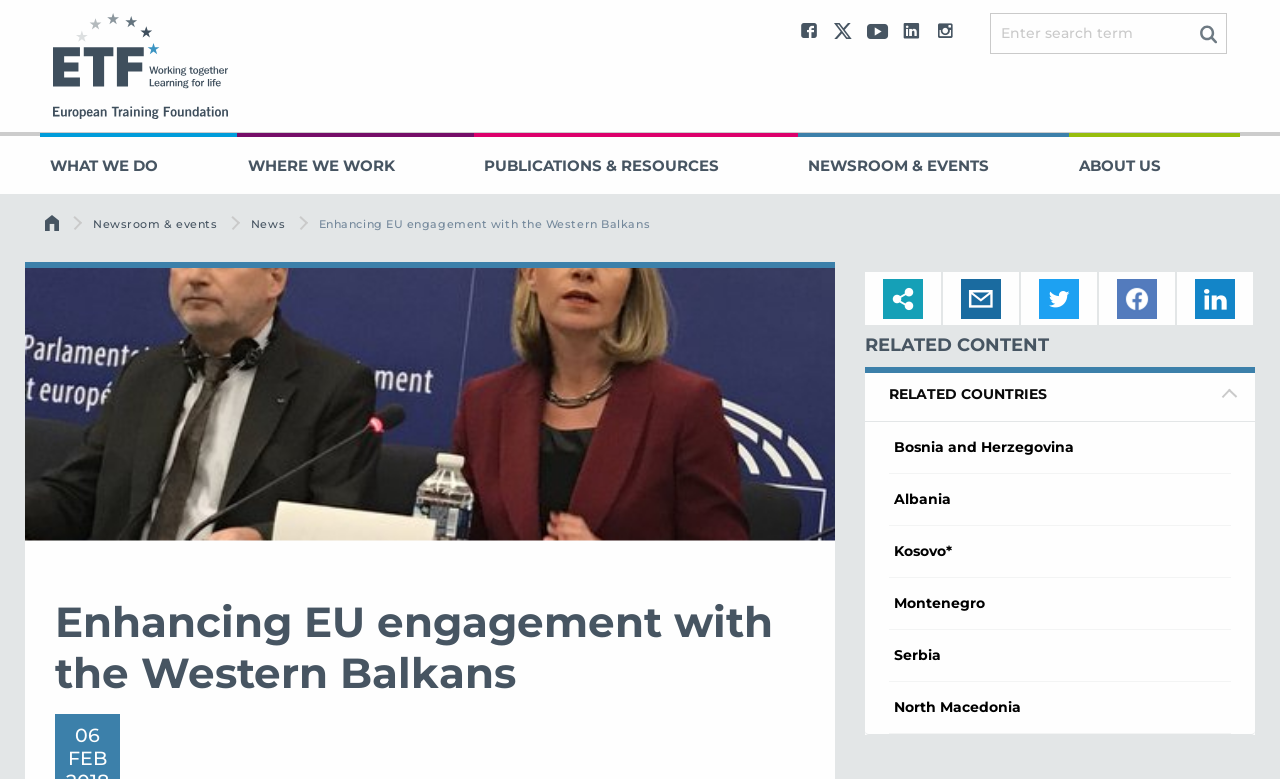Determine the bounding box coordinates of the clickable region to execute the instruction: "Go to What we do". The coordinates should be four float numbers between 0 and 1, denoted as [left, top, right, bottom].

[0.039, 0.201, 0.177, 0.225]